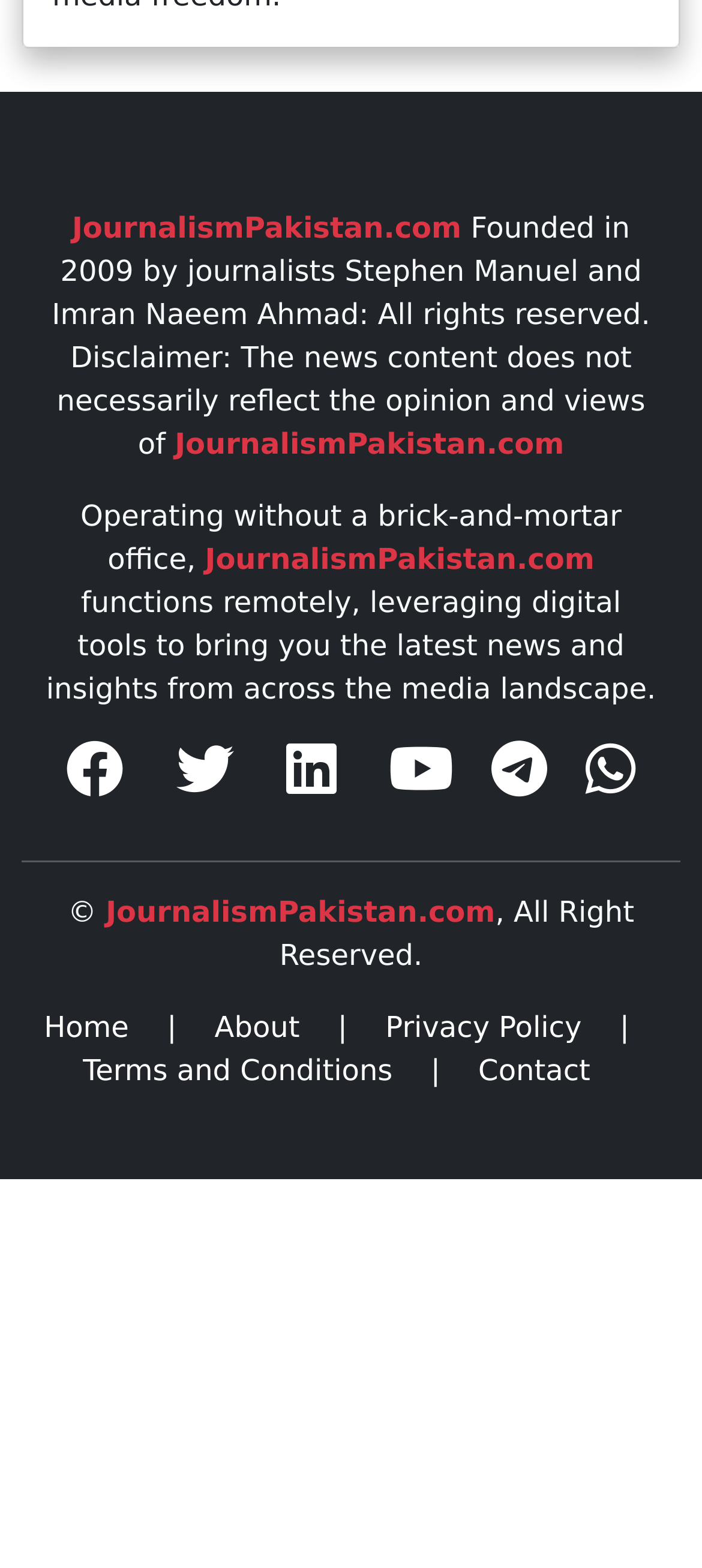How many social media links are present on this webpage?
Based on the screenshot, give a detailed explanation to answer the question.

The social media links can be found in the middle of the webpage, represented by icons. There are five links, namely '', '', '', '', and ''.